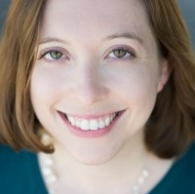What is Jen Adams' demeanor in the portrait?
Answer briefly with a single word or phrase based on the image.

Friendly and approachable